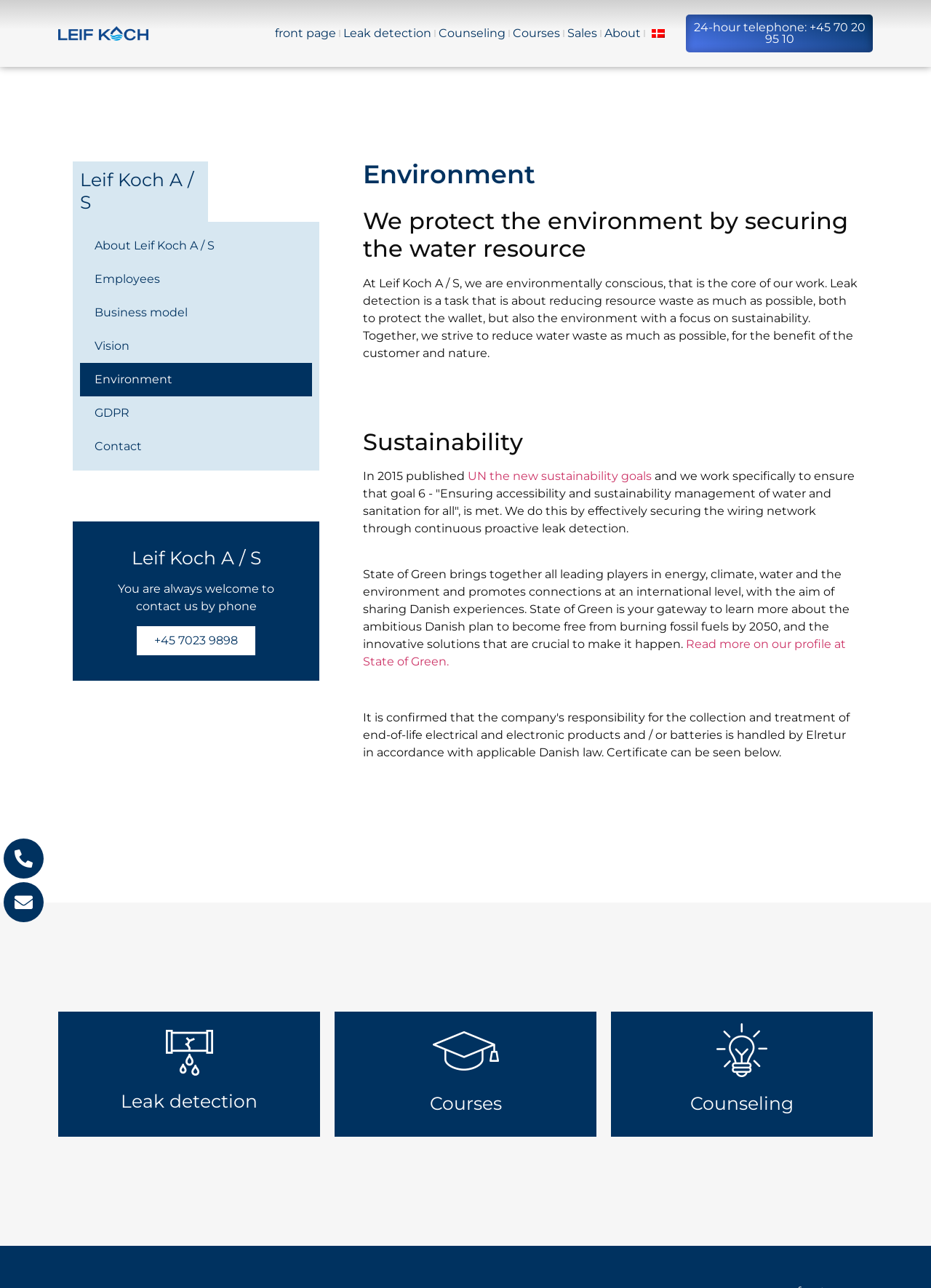What is the company name?
Look at the image and answer the question with a single word or phrase.

Leif Koch A/S